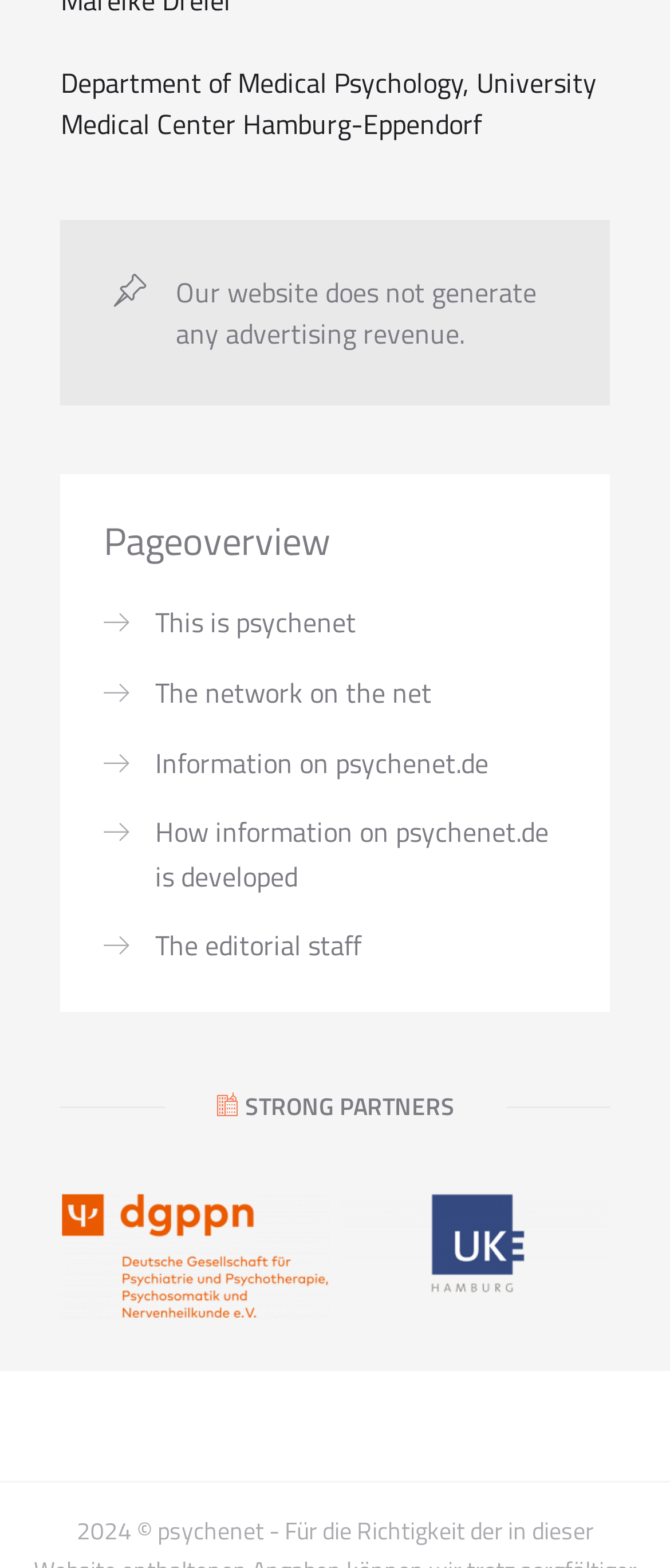Determine the bounding box for the HTML element described here: "alt="UKE"". The coordinates should be given as [left, top, right, bottom] with each number being a float between 0 and 1.

[0.508, 0.761, 0.91, 0.829]